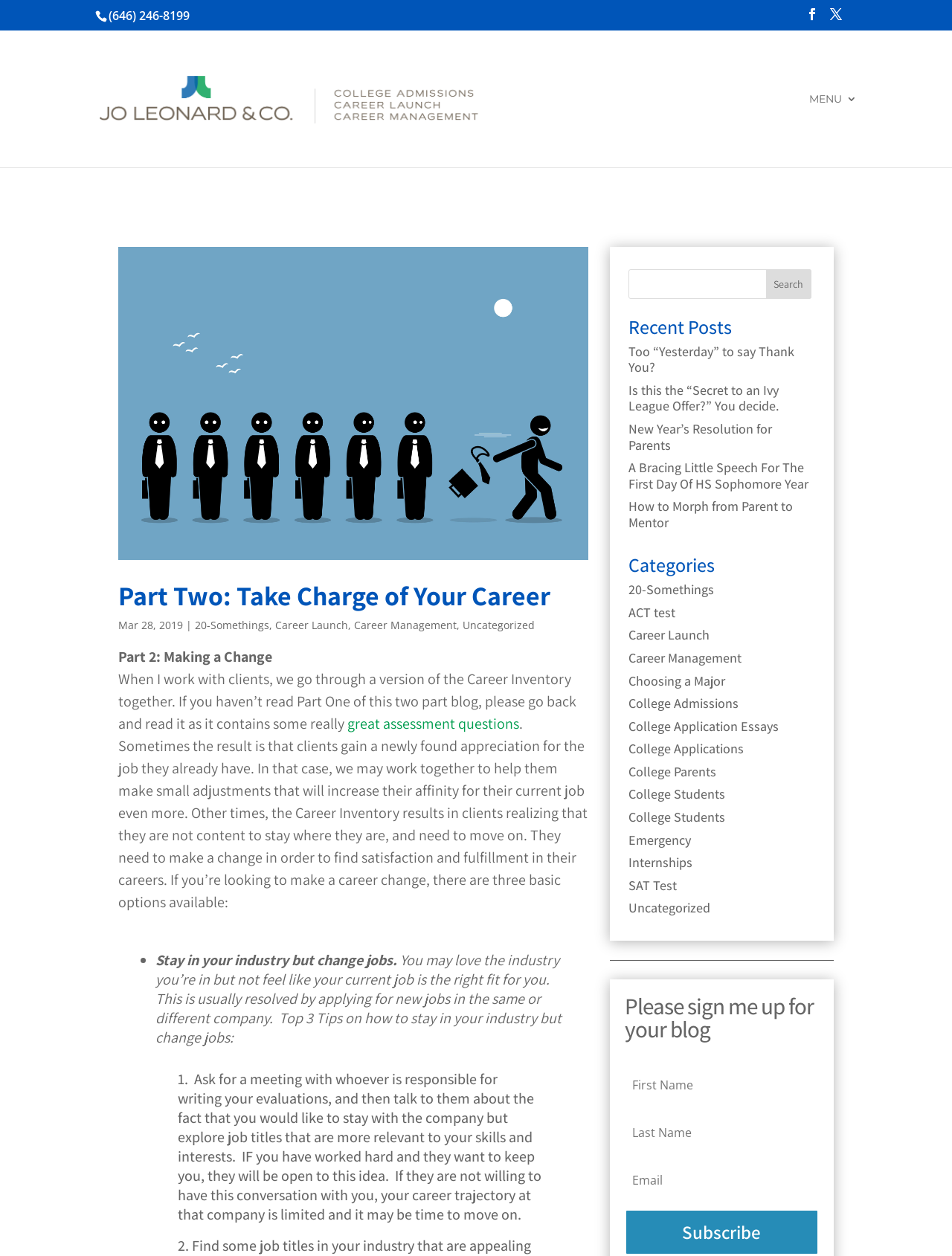Given the element description name="et_pb_signup_firstname" placeholder="First Name", predict the bounding box coordinates for the UI element in the webpage screenshot. The format should be (top-left x, top-left y, bottom-right x, bottom-right y), and the values should be between 0 and 1.

[0.656, 0.849, 0.86, 0.879]